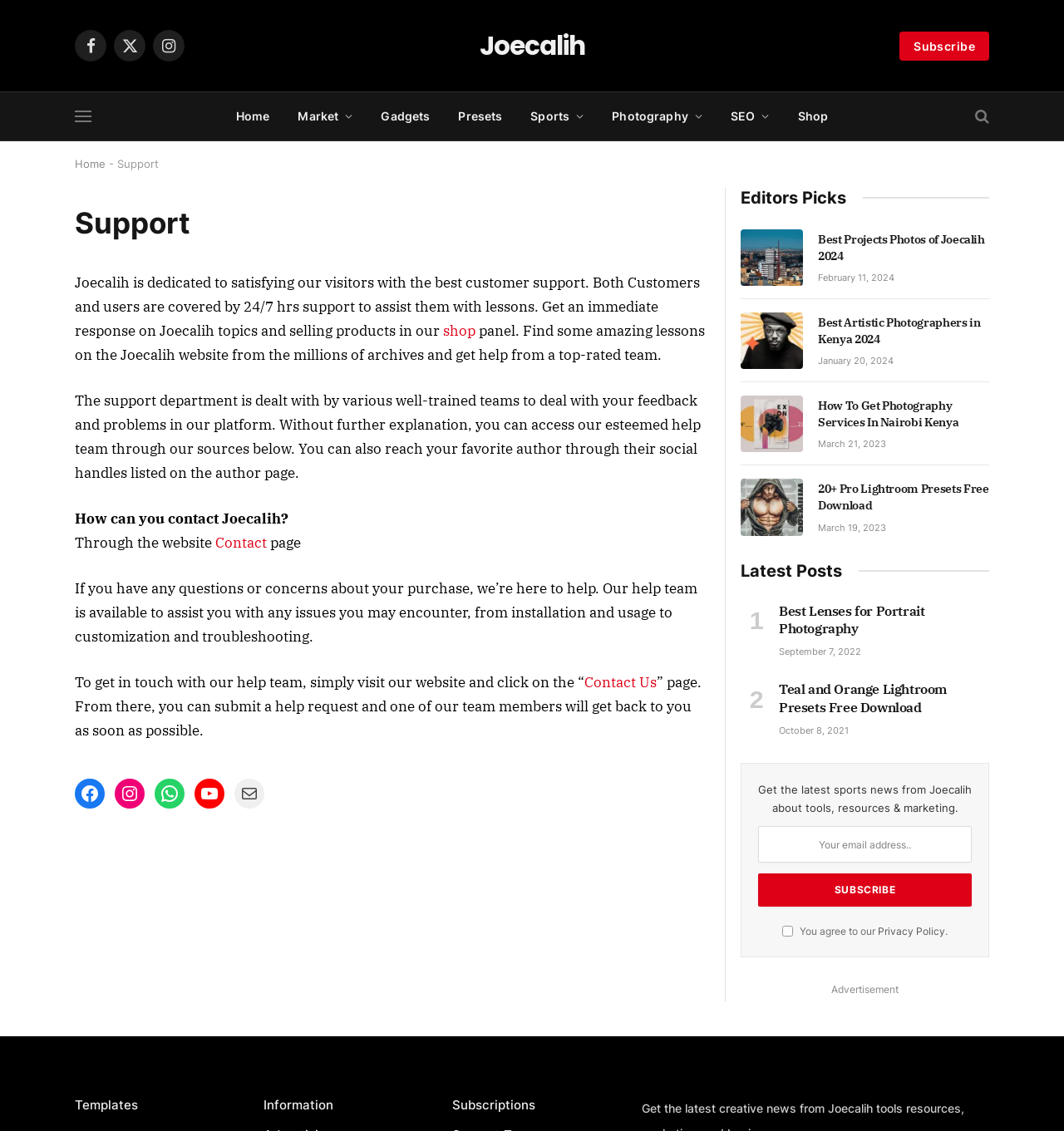What is the topic of the latest article?
Based on the image, respond with a single word or phrase.

Best Lenses for Portrait Photography